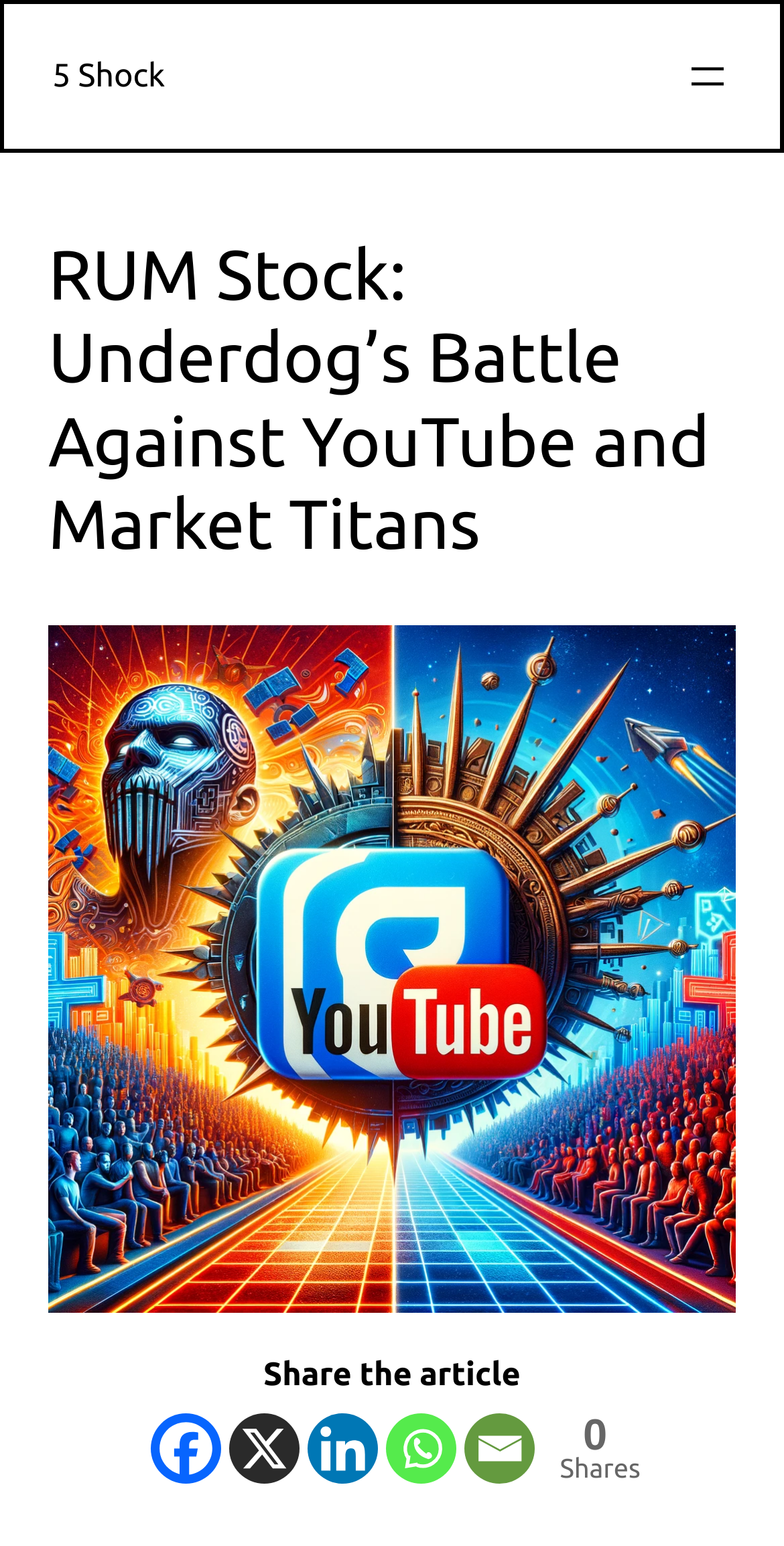Identify the bounding box coordinates for the UI element that matches this description: "0Shares".

[0.691, 0.911, 0.809, 0.962]